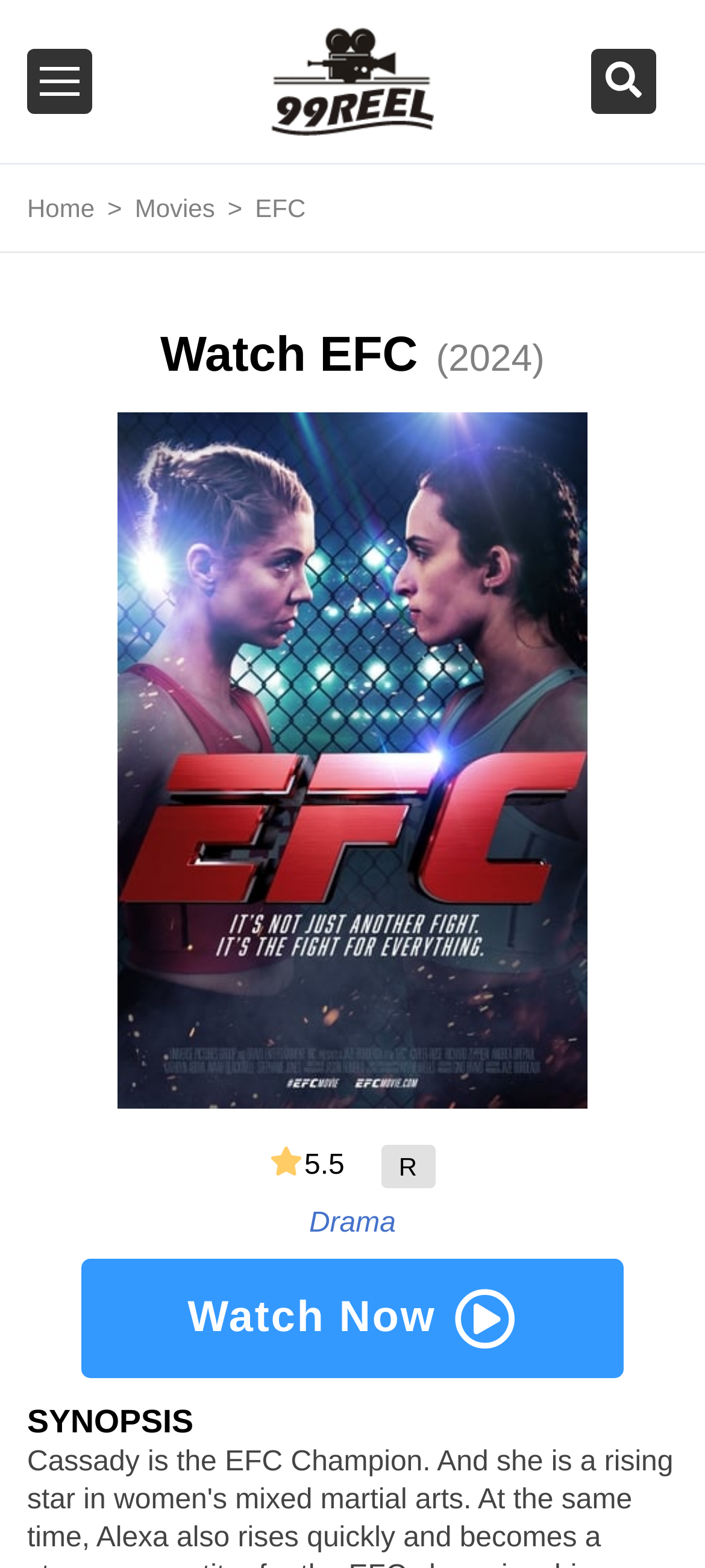What is the current section of the webpage?
Using the image as a reference, give an elaborate response to the question.

I determined the current section of the webpage by looking at the layout and content of the page, which suggests that it is displaying the details of a specific movie, in this case, EFC.